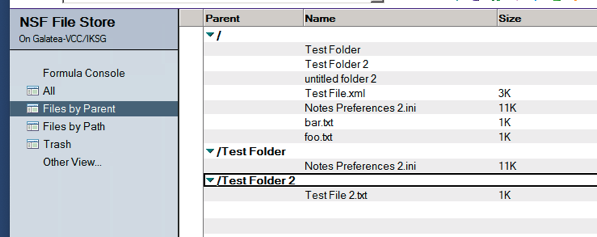Use a single word or phrase to answer this question: 
What is the root directory?

/